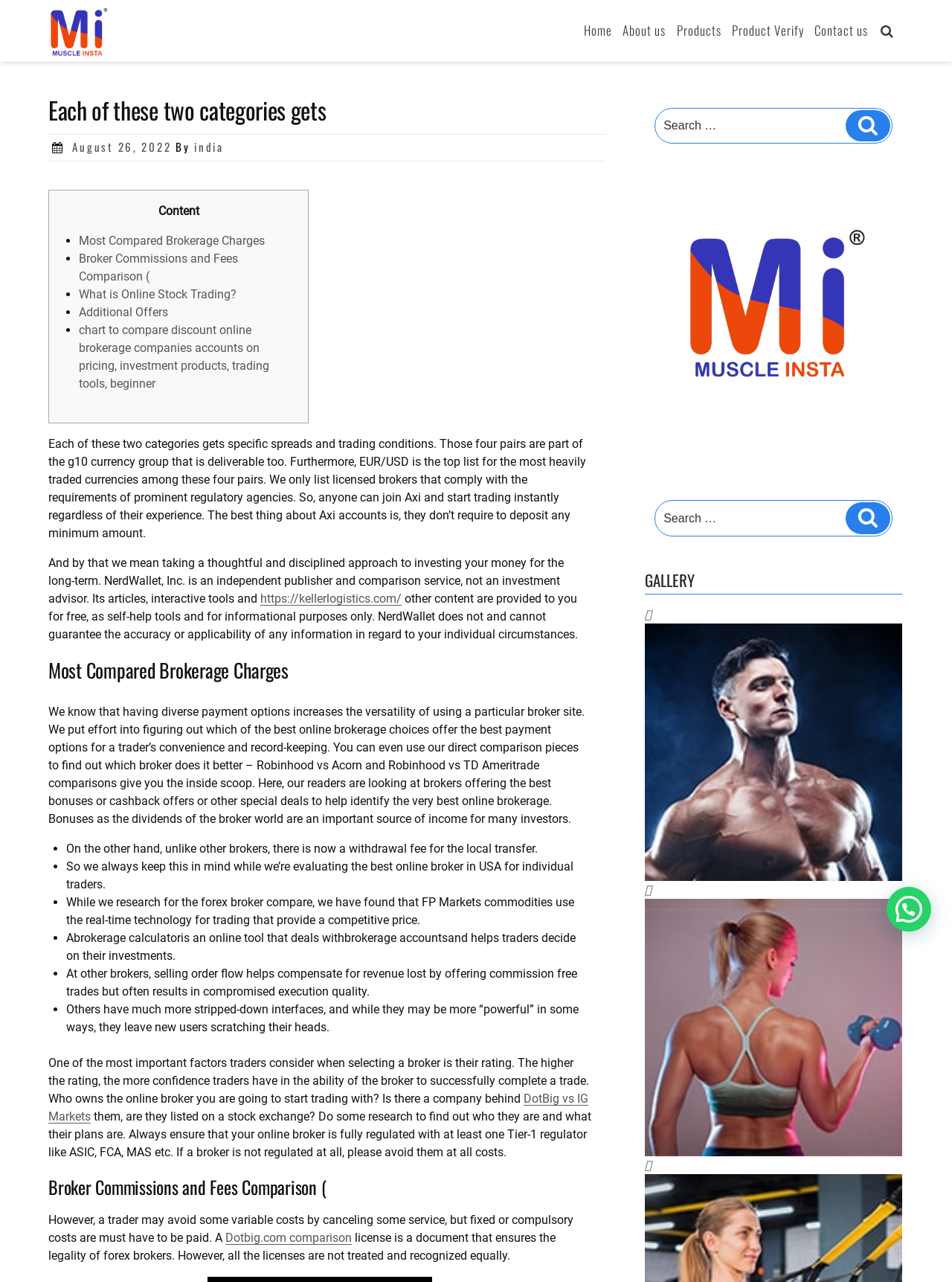Respond to the question below with a single word or phrase:
What type of content is available in the GALLERY section?

Images